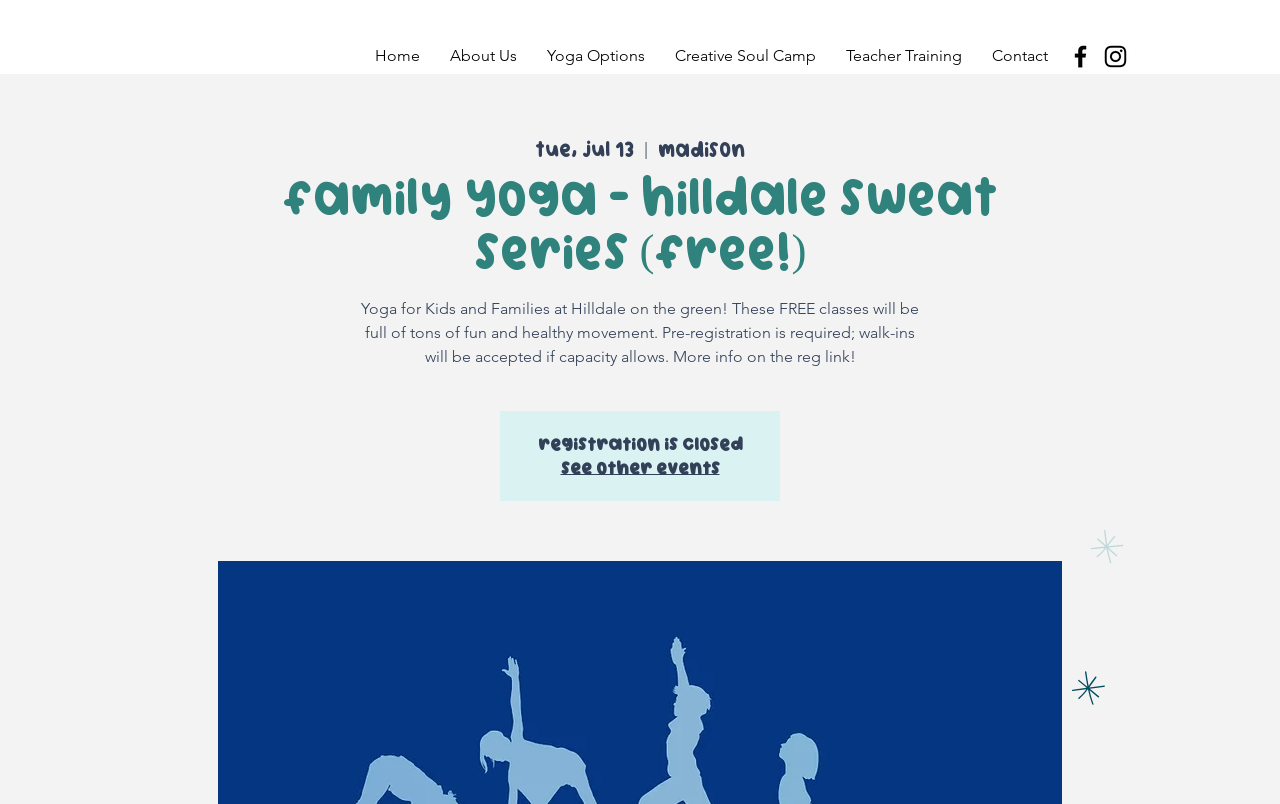Based on the provided description, "Contact", find the bounding box of the corresponding UI element in the screenshot.

[0.763, 0.05, 0.83, 0.09]